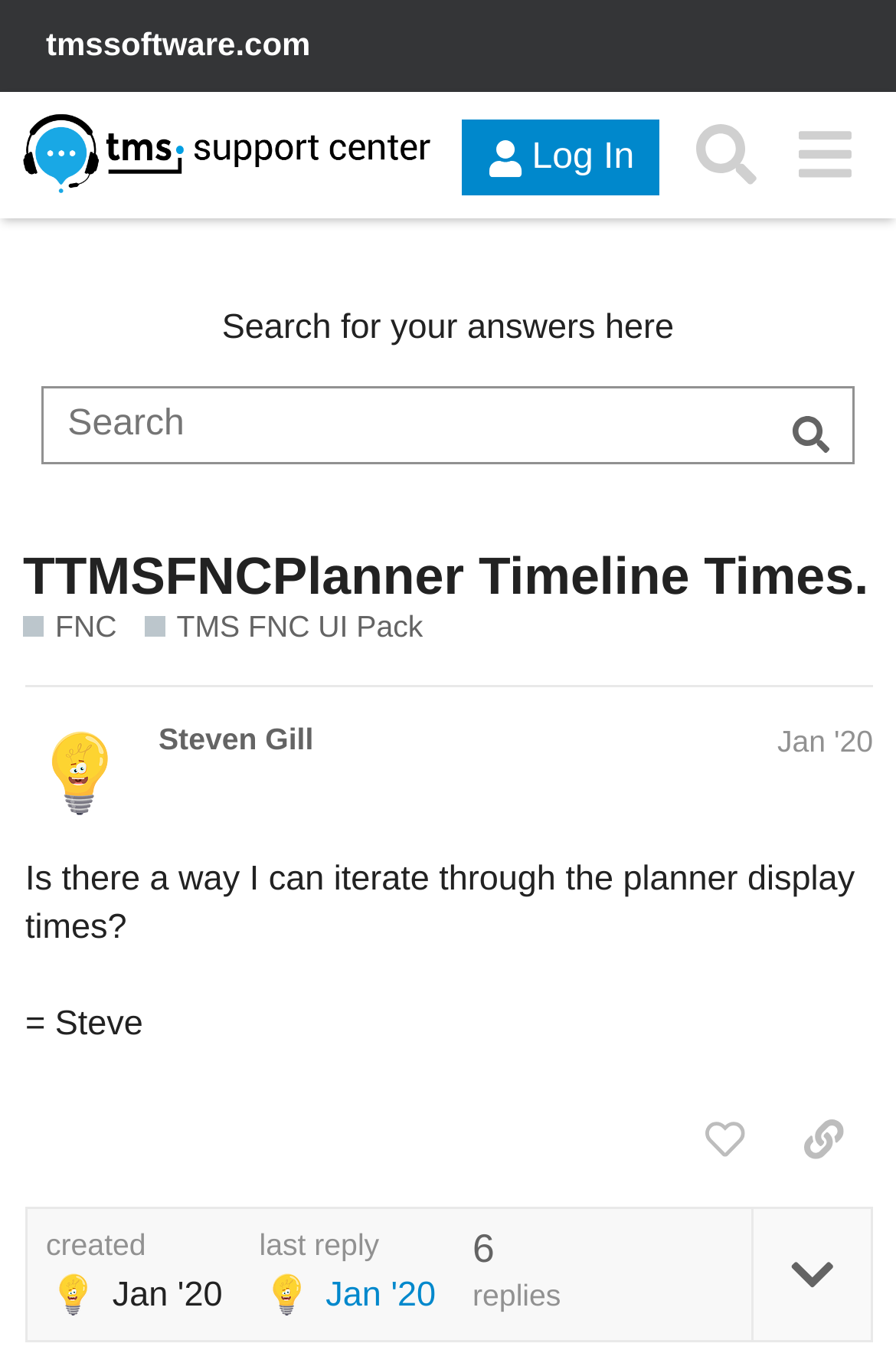Can you specify the bounding box coordinates for the region that should be clicked to fulfill this instruction: "Search for your answers here".

[0.049, 0.285, 0.951, 0.339]